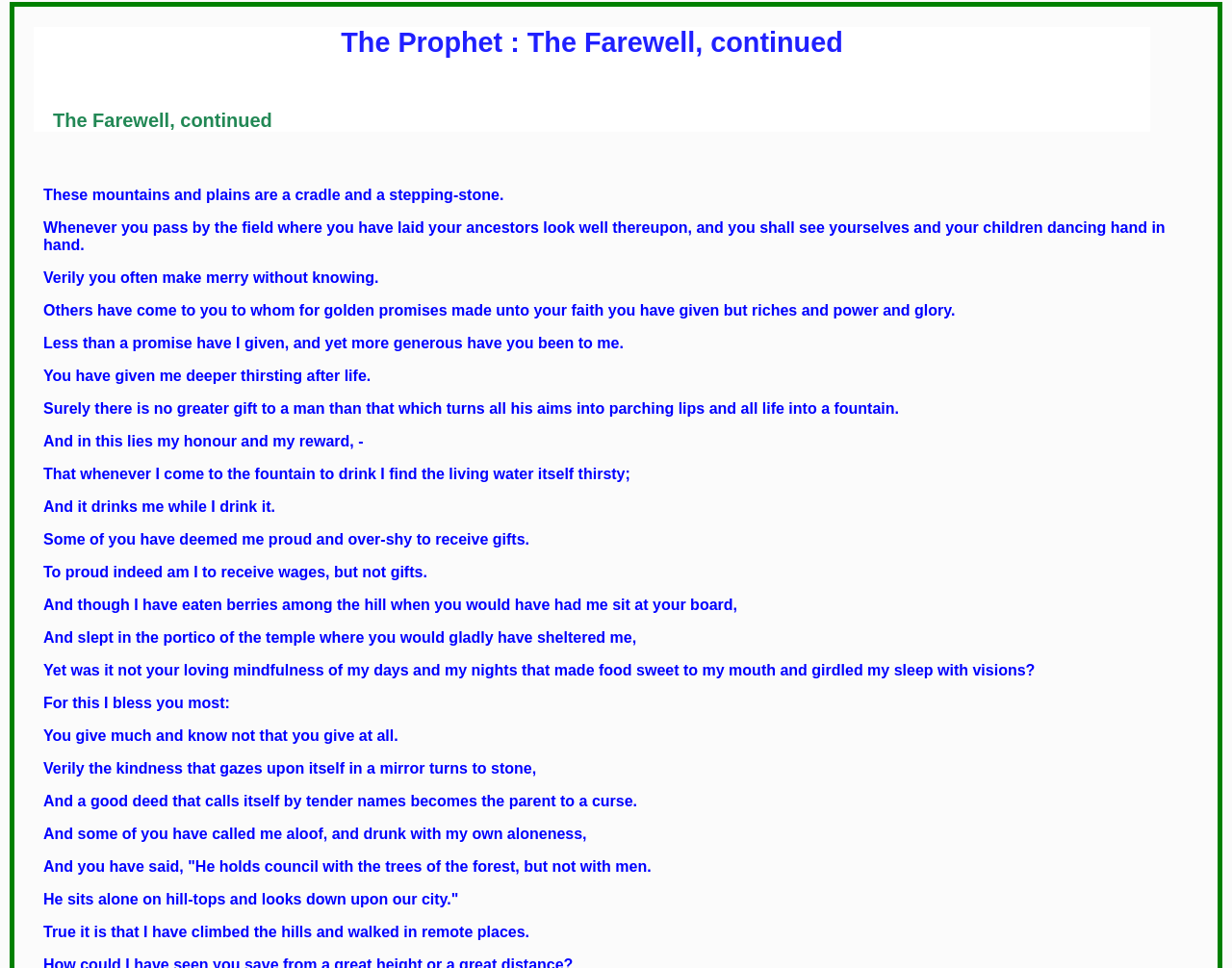What is the prophet's attitude towards receiving gifts?
Provide a detailed answer to the question using information from the image.

The prophet is proud to receive gifts, but not wages, as mentioned in the text 'To proud indeed am I to receive wages, but not gifts.' This shows that the prophet values the intention behind the gift rather than the gift itself.